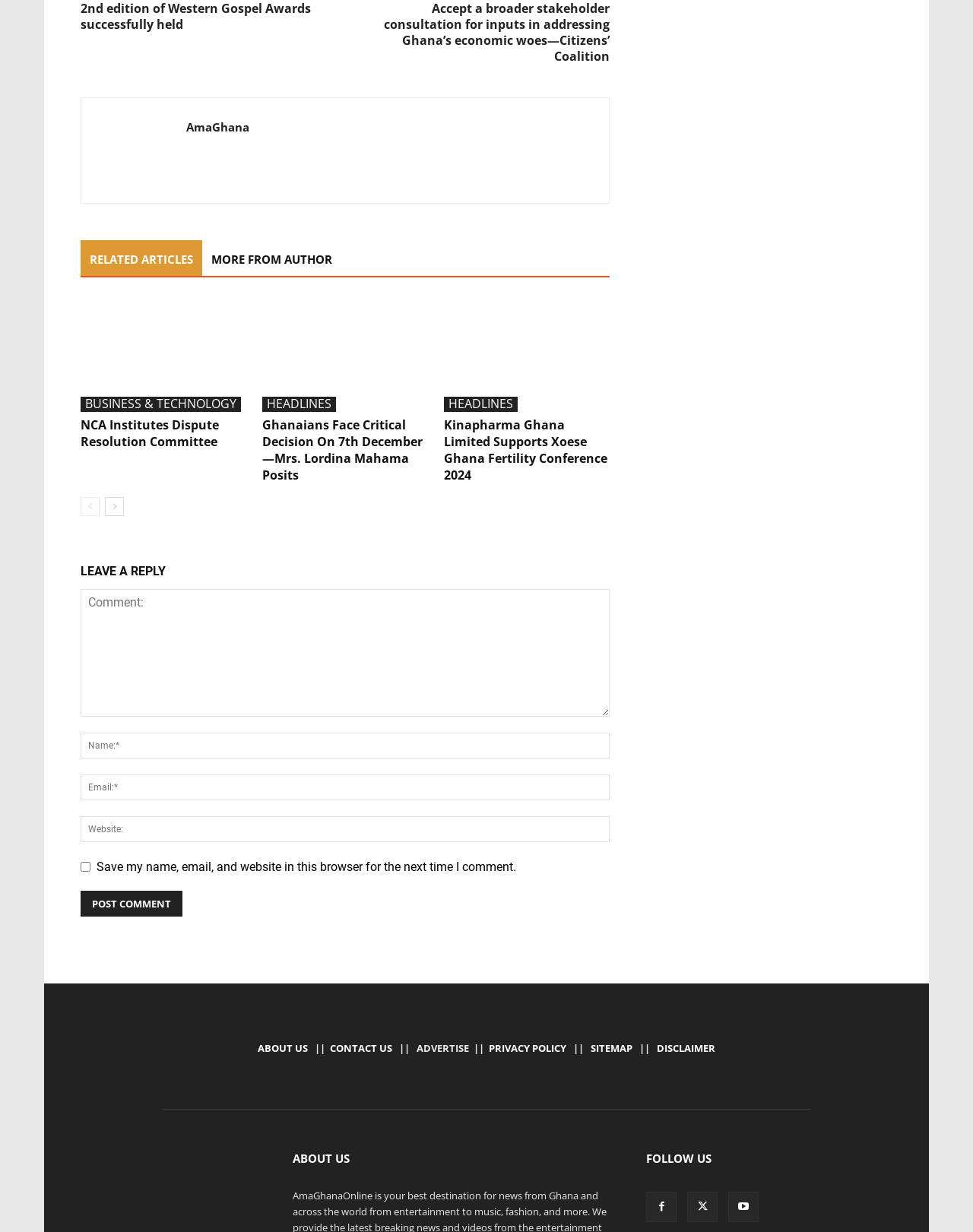What is the title of the first article?
Based on the image, respond with a single word or phrase.

2nd edition of Western Gospel Awards successfully held